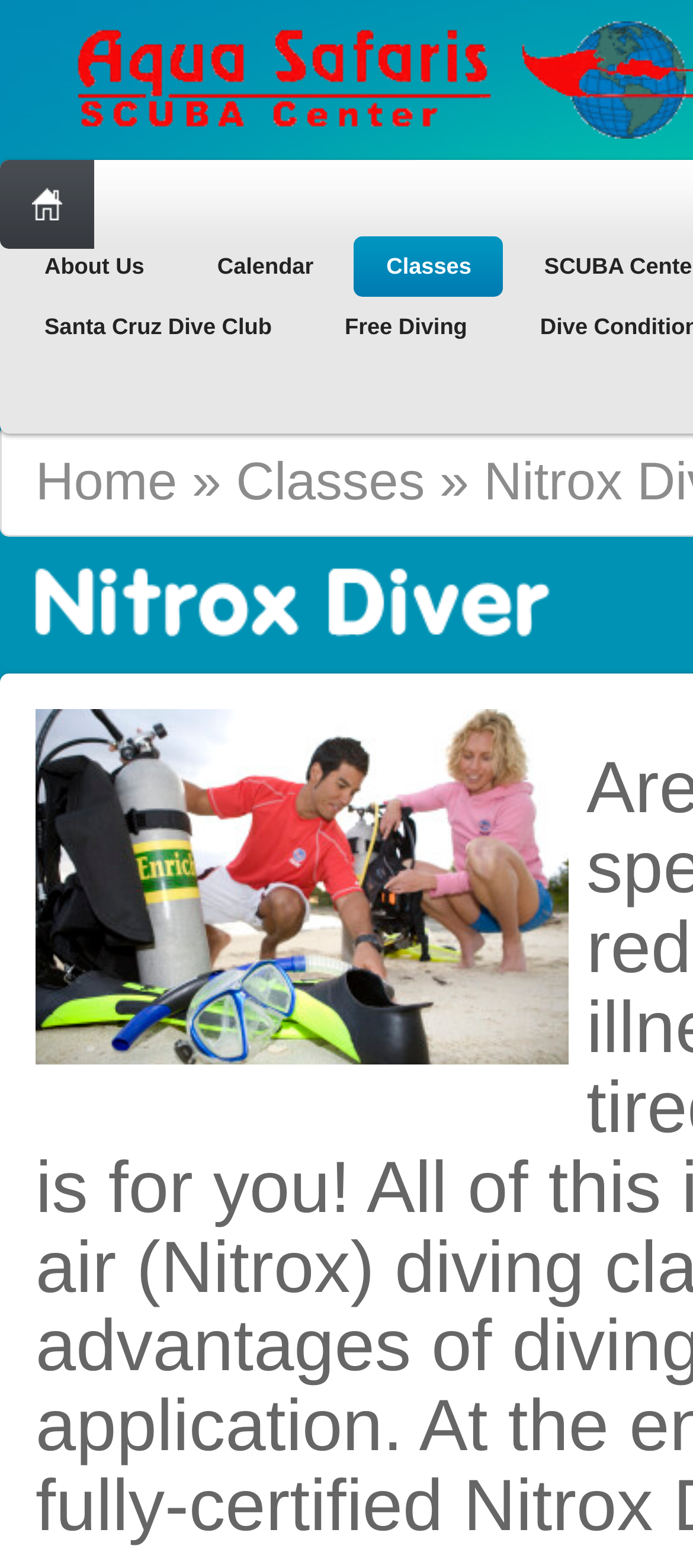Use a single word or phrase to answer the question: 
How many levels of navigation are there on the webpage?

2